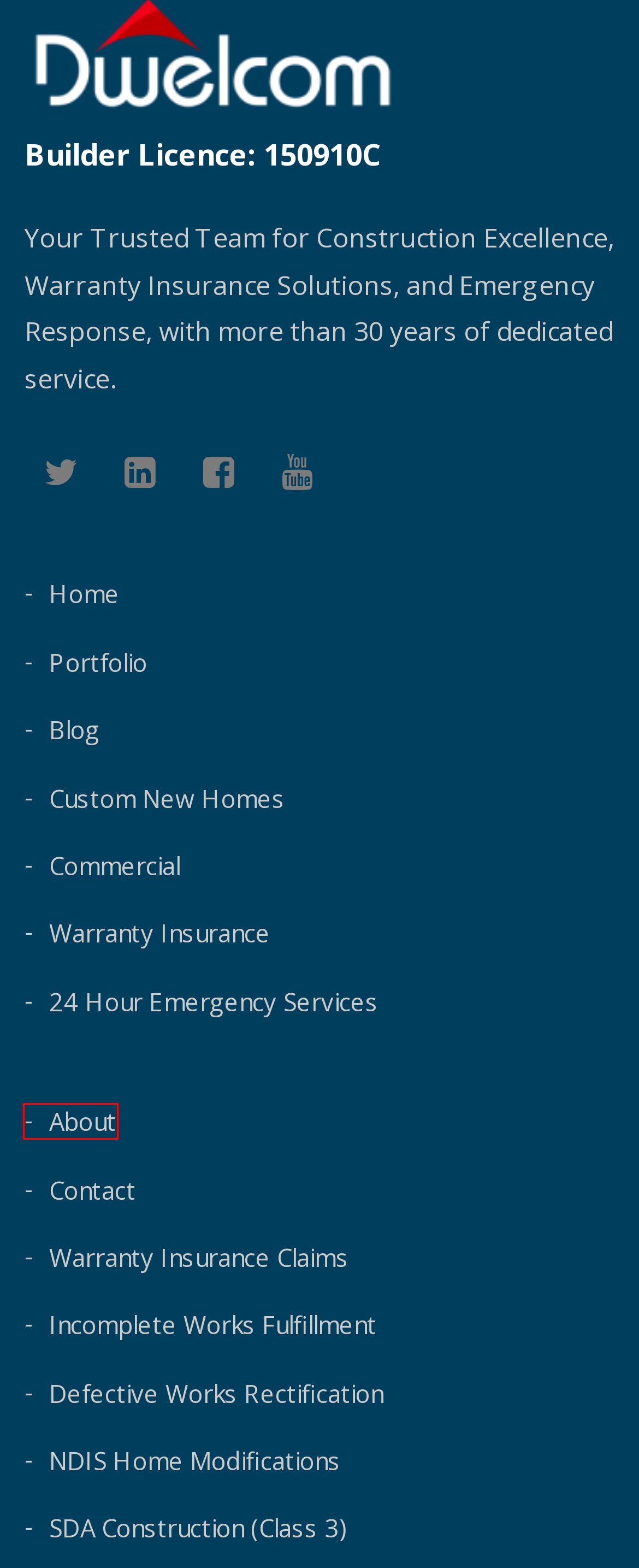You are provided with a screenshot of a webpage that includes a red rectangle bounding box. Please choose the most appropriate webpage description that matches the new webpage after clicking the element within the red bounding box. Here are the candidates:
A. Custom New Homes - Dwelcom
B. About - Dwelcom
C. Portfolio - Dwelcom
D. Commercial - Dwelcom
E. SDA Construction (Class 3) - Dwelcom
F. Defective Works Rectification - Dwelcom
G. NDIS Home Modifications - Dwelcom
H. Warranty Insurance - Dwelcom

B